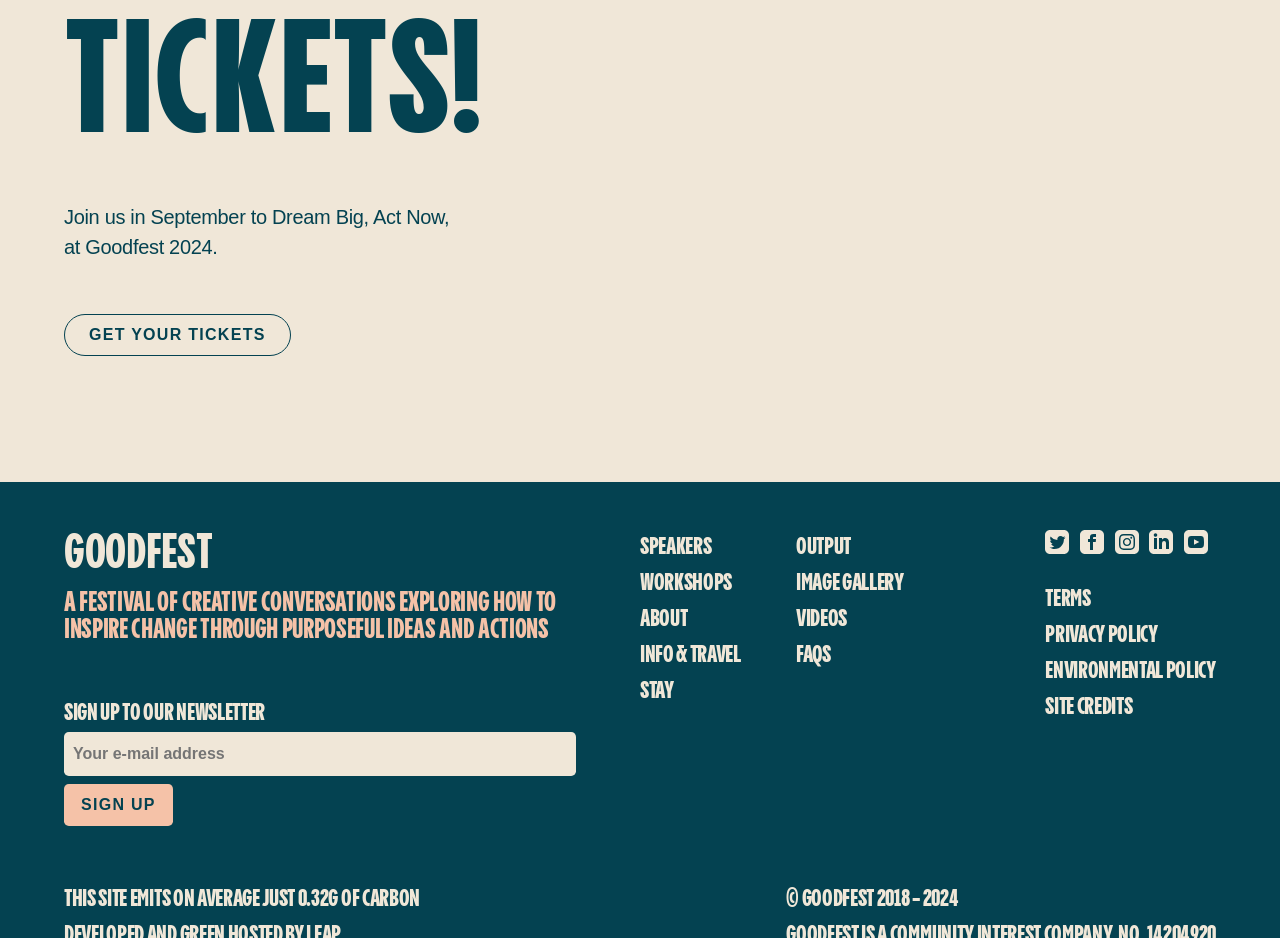Locate the bounding box coordinates of the element's region that should be clicked to carry out the following instruction: "Visit Goodfest's Twitter page". The coordinates need to be four float numbers between 0 and 1, i.e., [left, top, right, bottom].

[0.817, 0.565, 0.835, 0.591]